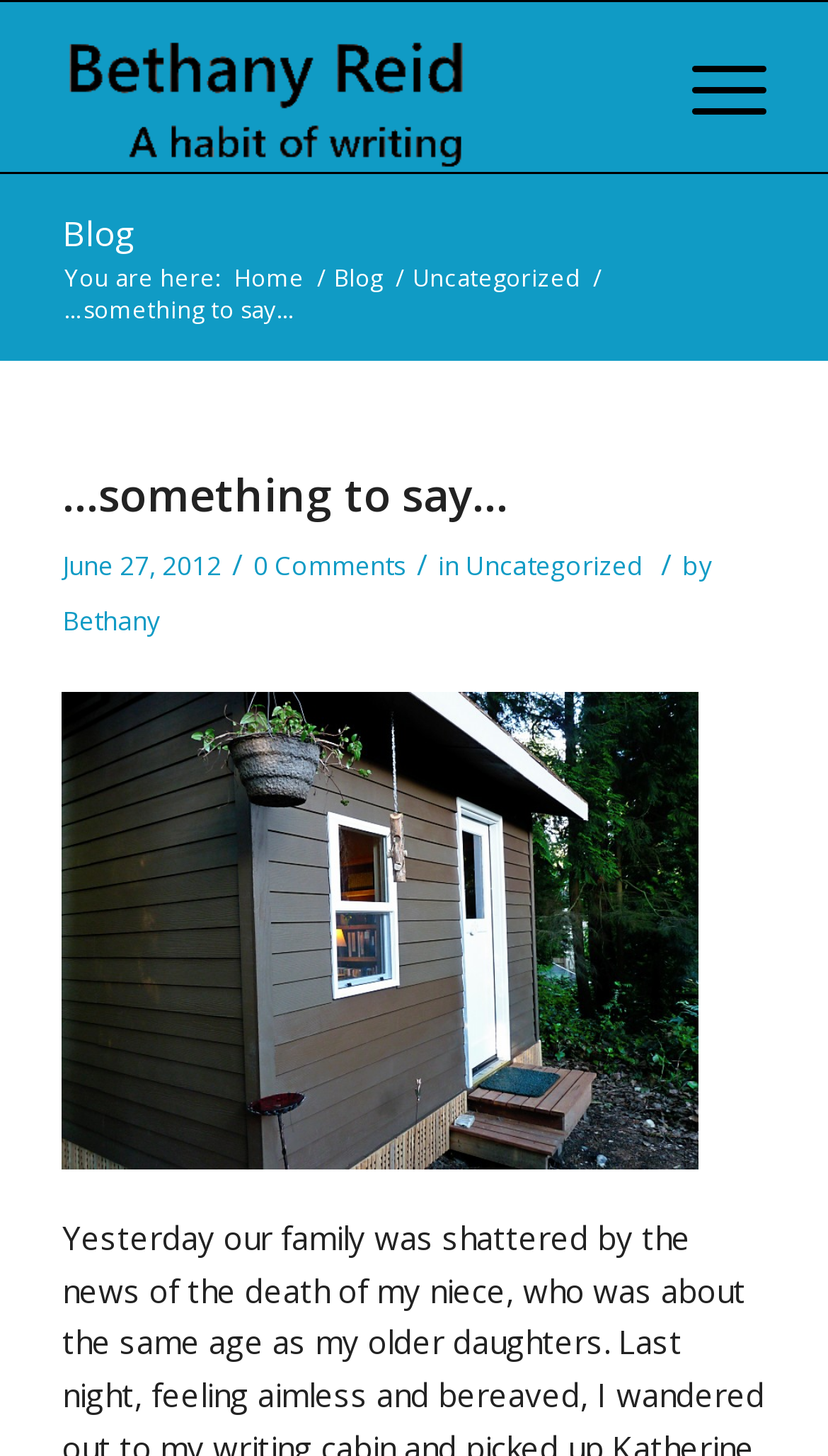What is the category of the current post?
Please provide a detailed and comprehensive answer to the question.

The category of the current post can be found in the breadcrumb navigation, where it says 'You are here: Home / Blog / Uncategorized'. This indicates that the current post is categorized under 'Uncategorized'.